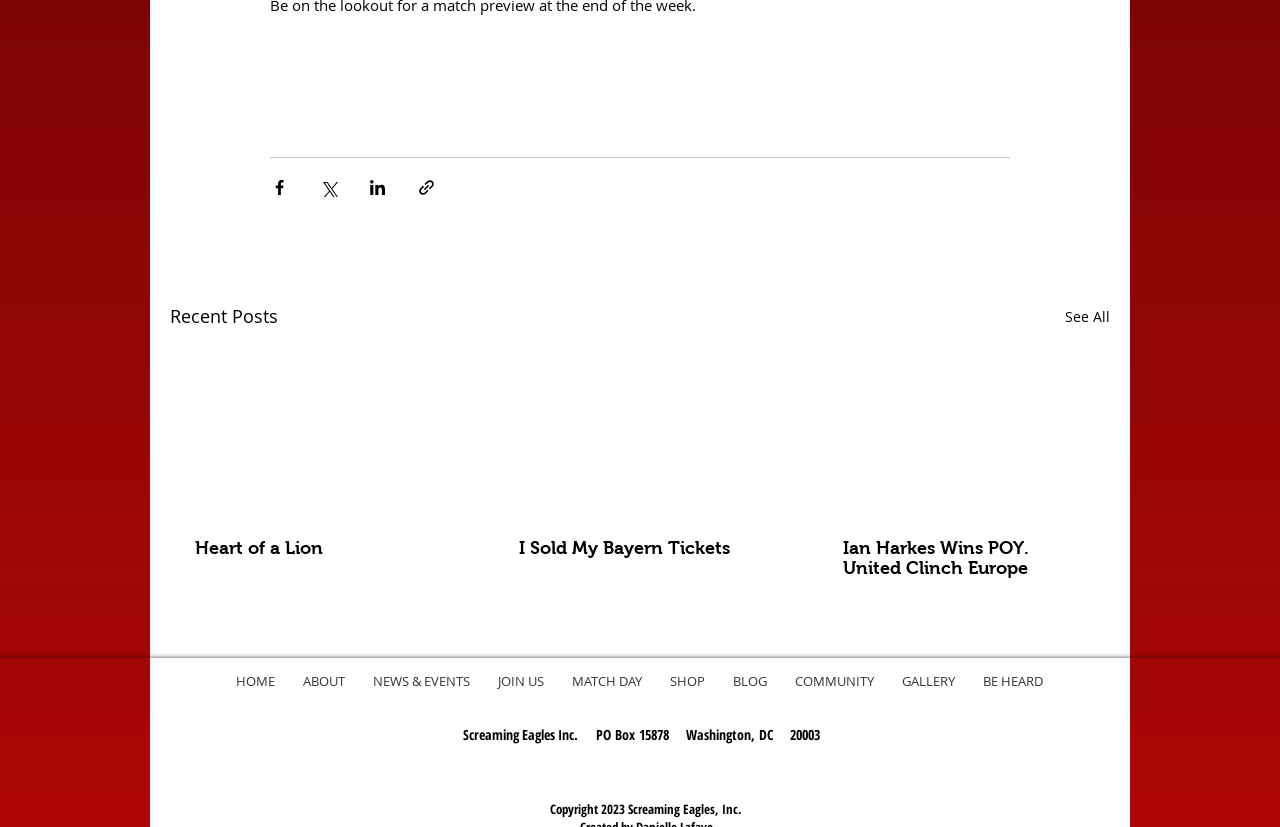How many navigation links are in the site navigation?
Please respond to the question with a detailed and informative answer.

The site navigation is located at the bottom of the webpage and contains links to HOME, ABOUT, NEWS & EVENTS, JOIN US, MATCH DAY, SHOP, BLOG, COMMUNITY, and GALLERY.